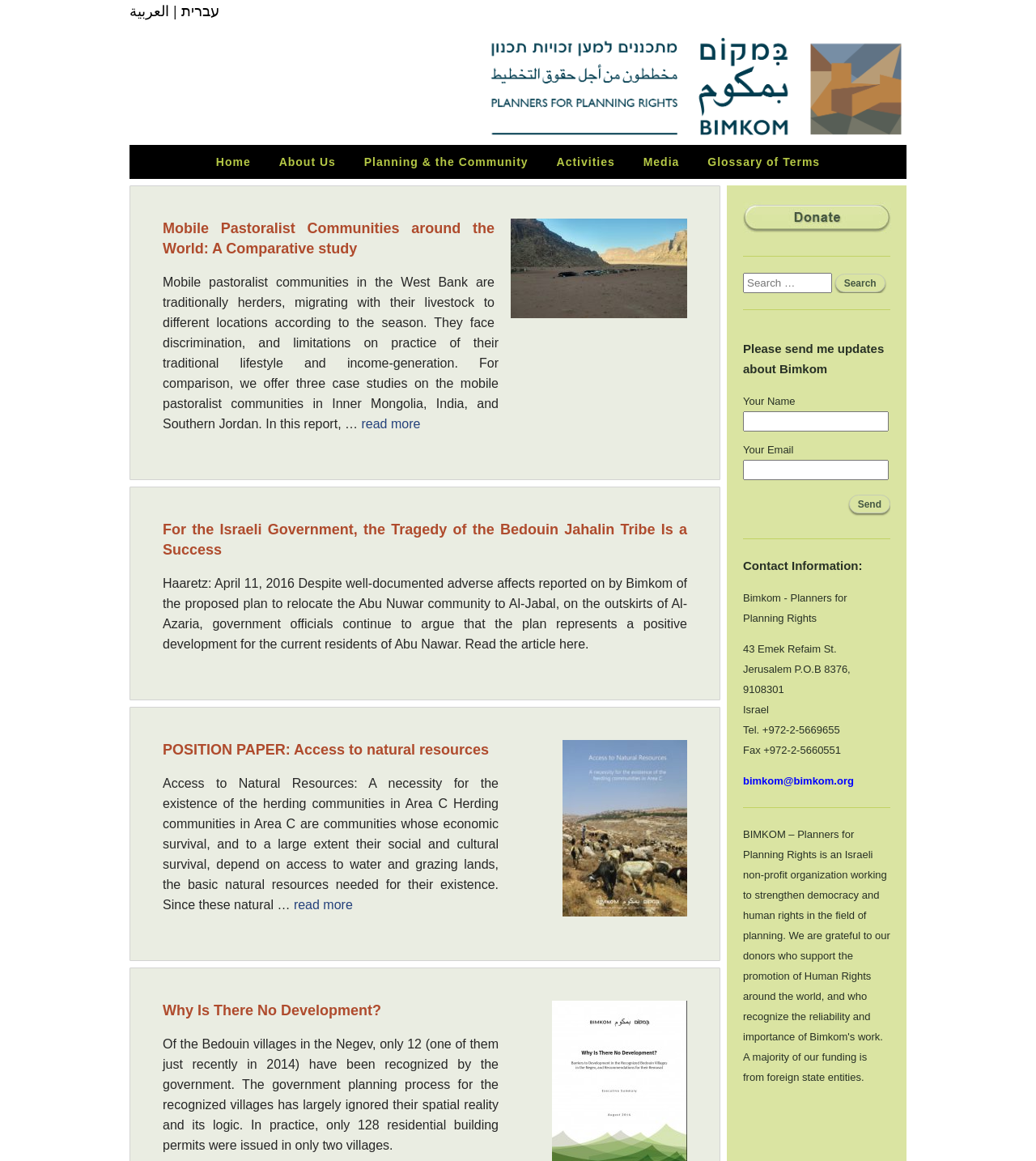Specify the bounding box coordinates of the area to click in order to execute this command: 'Search for a topic'. The coordinates should consist of four float numbers ranging from 0 to 1, and should be formatted as [left, top, right, bottom].

[0.717, 0.235, 0.859, 0.252]